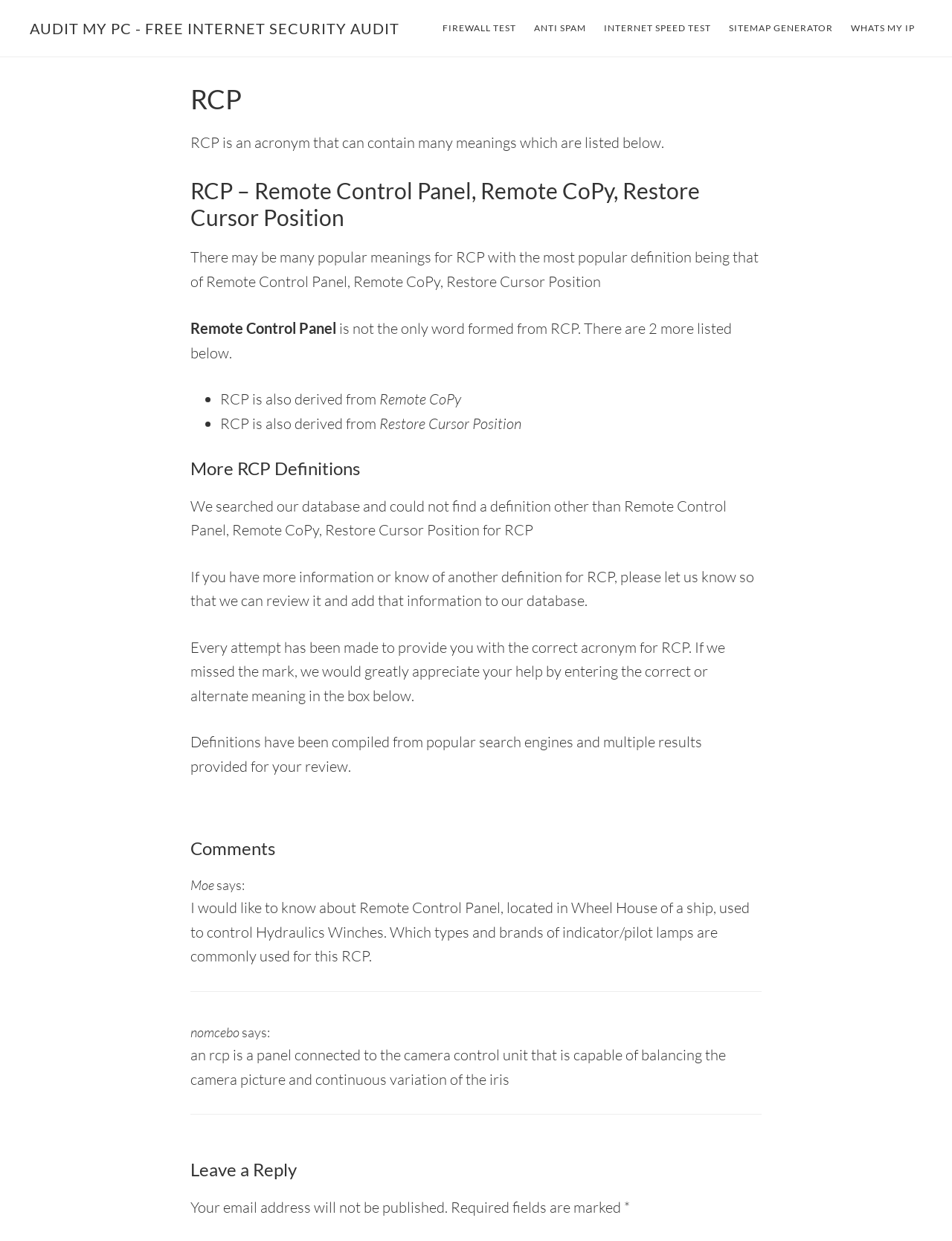What is the 'SITEMAP GENERATOR' link used for?
Give a single word or phrase as your answer by examining the image.

Generating sitemaps